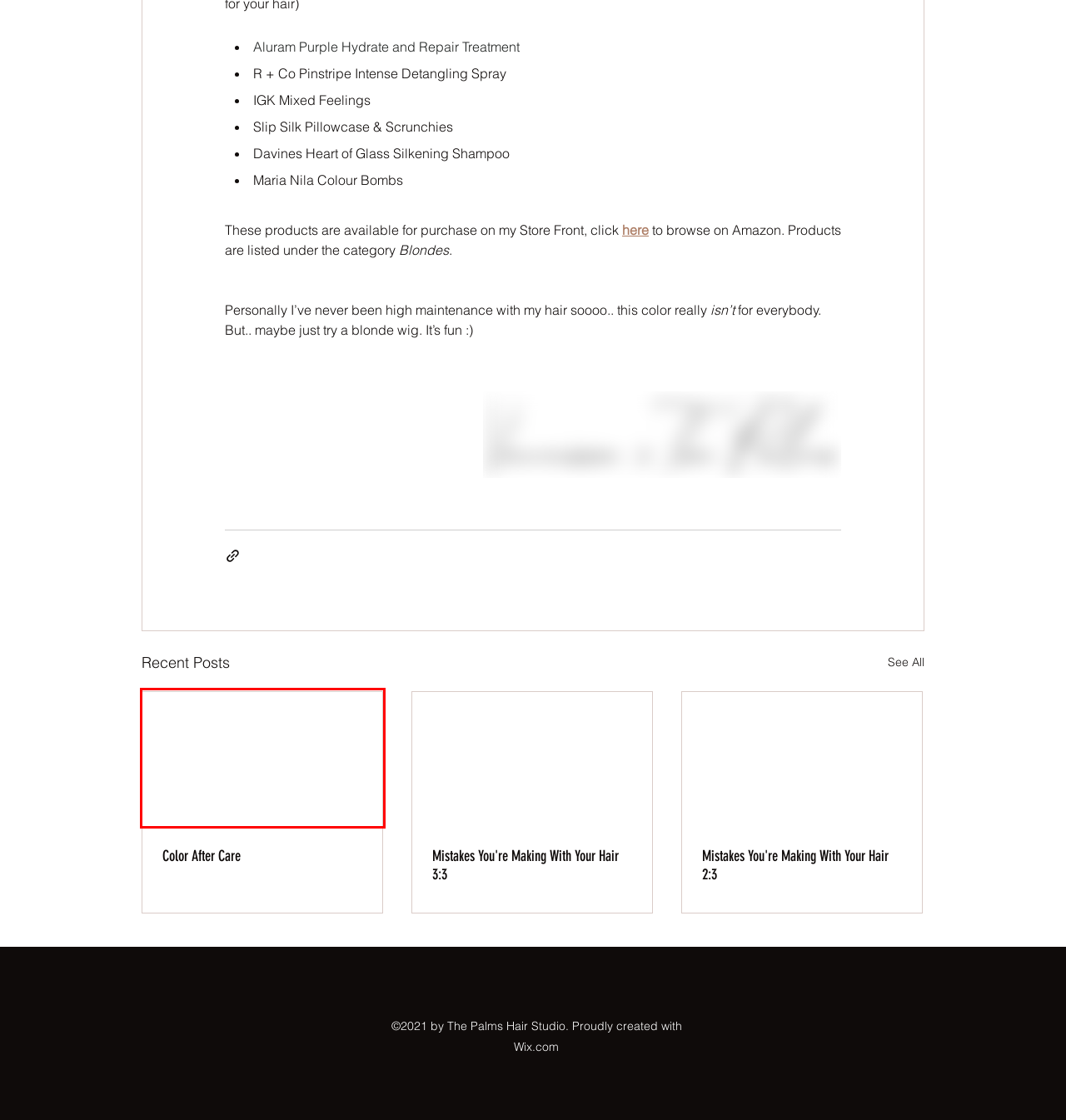You are provided with a screenshot of a webpage that has a red bounding box highlighting a UI element. Choose the most accurate webpage description that matches the new webpage after clicking the highlighted element. Here are your choices:
A. Color After Care
B. Mistakes You're Making With Your Hair 3:3
C. Services | The Palms
D. Blog | The Palms | Rosenberg, TX | Hair Tips | Richmond, TX | Hairstylist
E. About | The Palms Hair Studio
F. Policies | The Palms Hair Studio
G. Mistakes You're Making With Your Hair 2:3
H. Home | The Palms Hair Studio

A